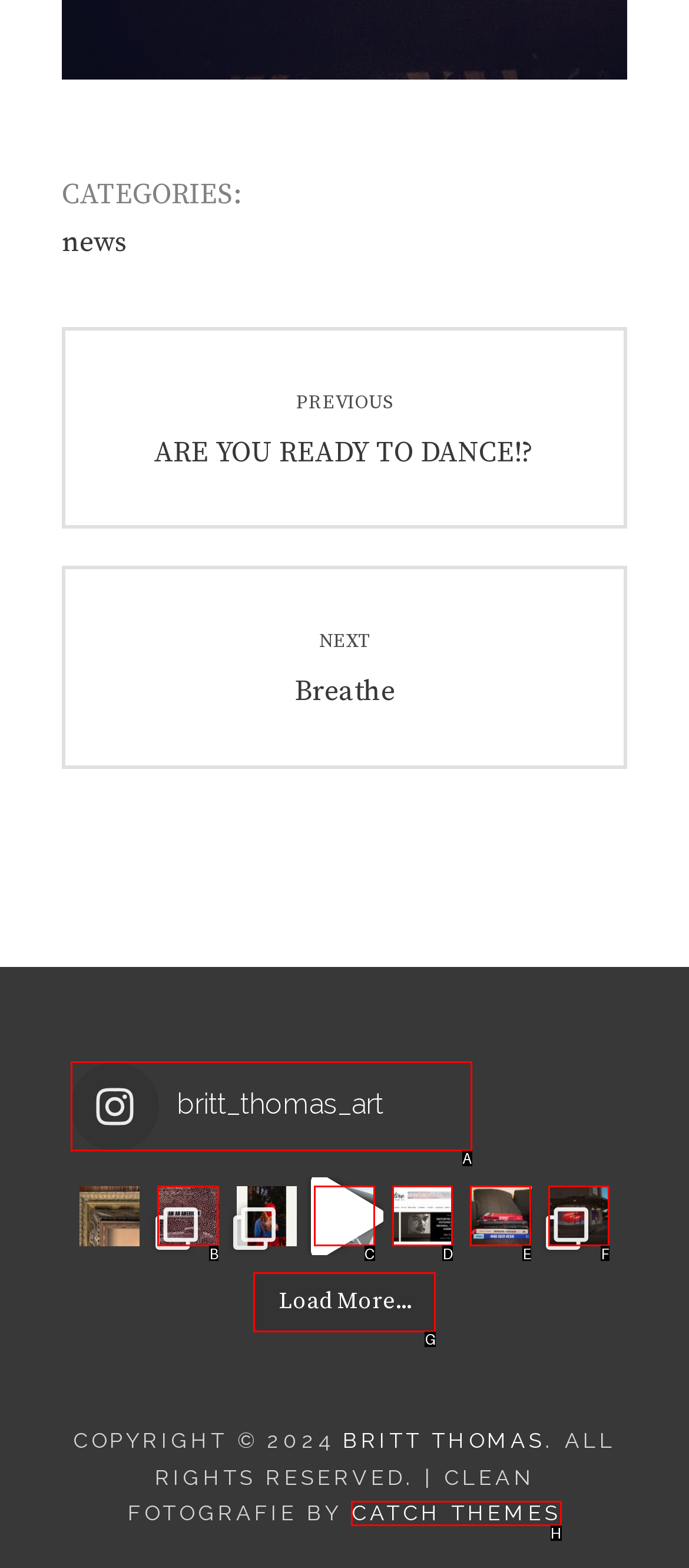Given the task: Visit britt_thomas_art, tell me which HTML element to click on.
Answer with the letter of the correct option from the given choices.

A